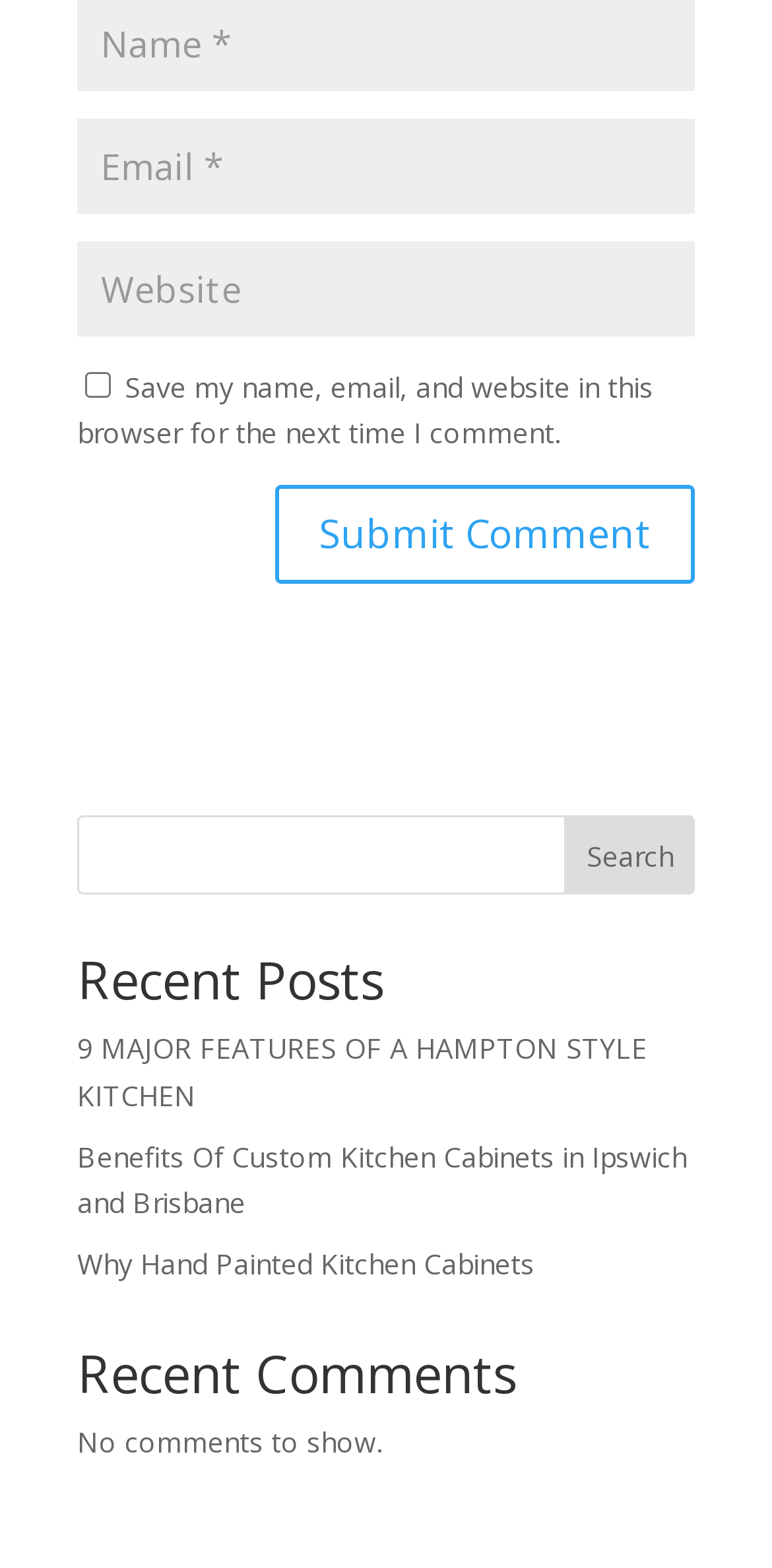Locate the bounding box coordinates of the clickable element to fulfill the following instruction: "Explore Insurance sector". Provide the coordinates as four float numbers between 0 and 1 in the format [left, top, right, bottom].

None